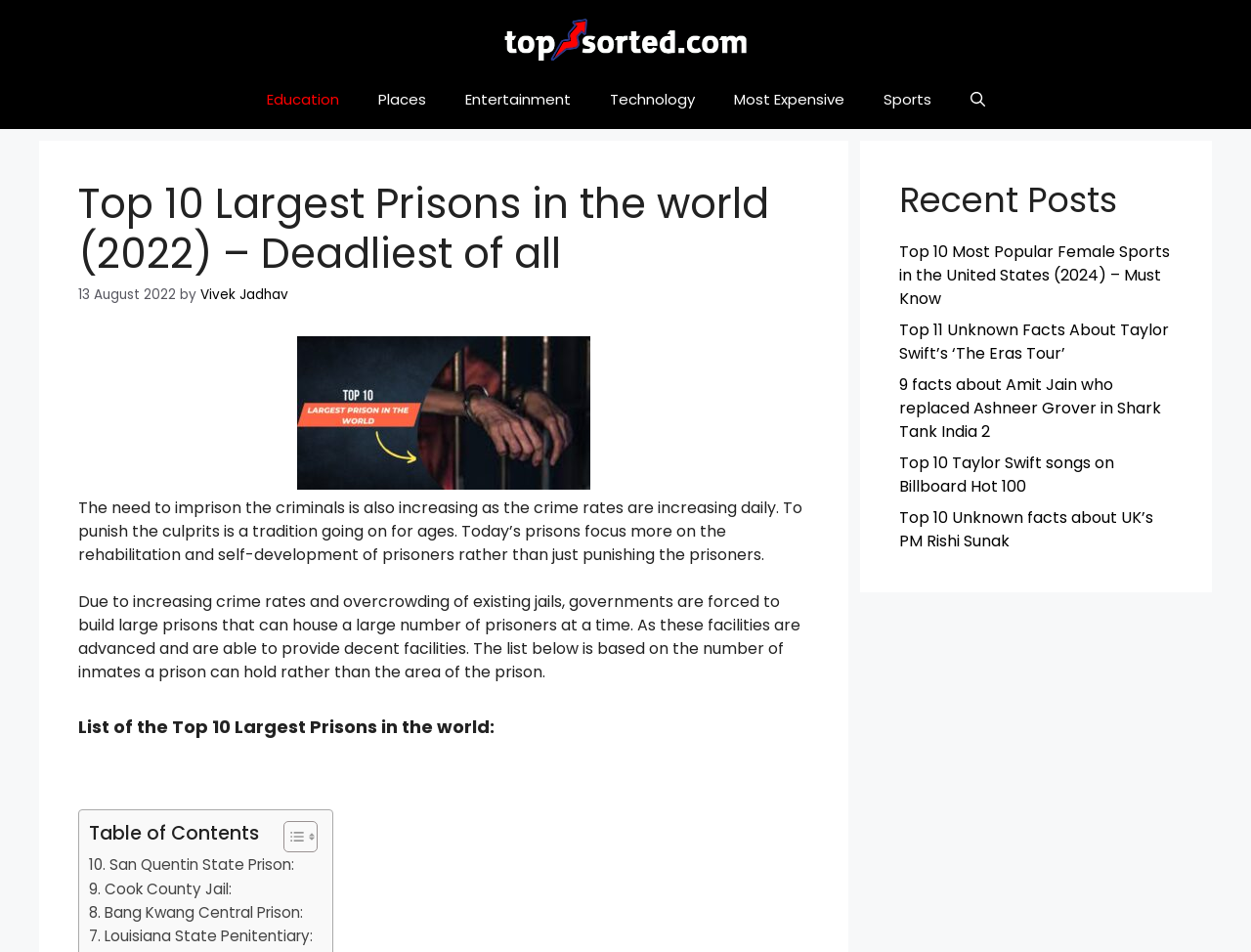Please specify the bounding box coordinates of the region to click in order to perform the following instruction: "Toggle the Table of Content".

[0.215, 0.862, 0.25, 0.897]